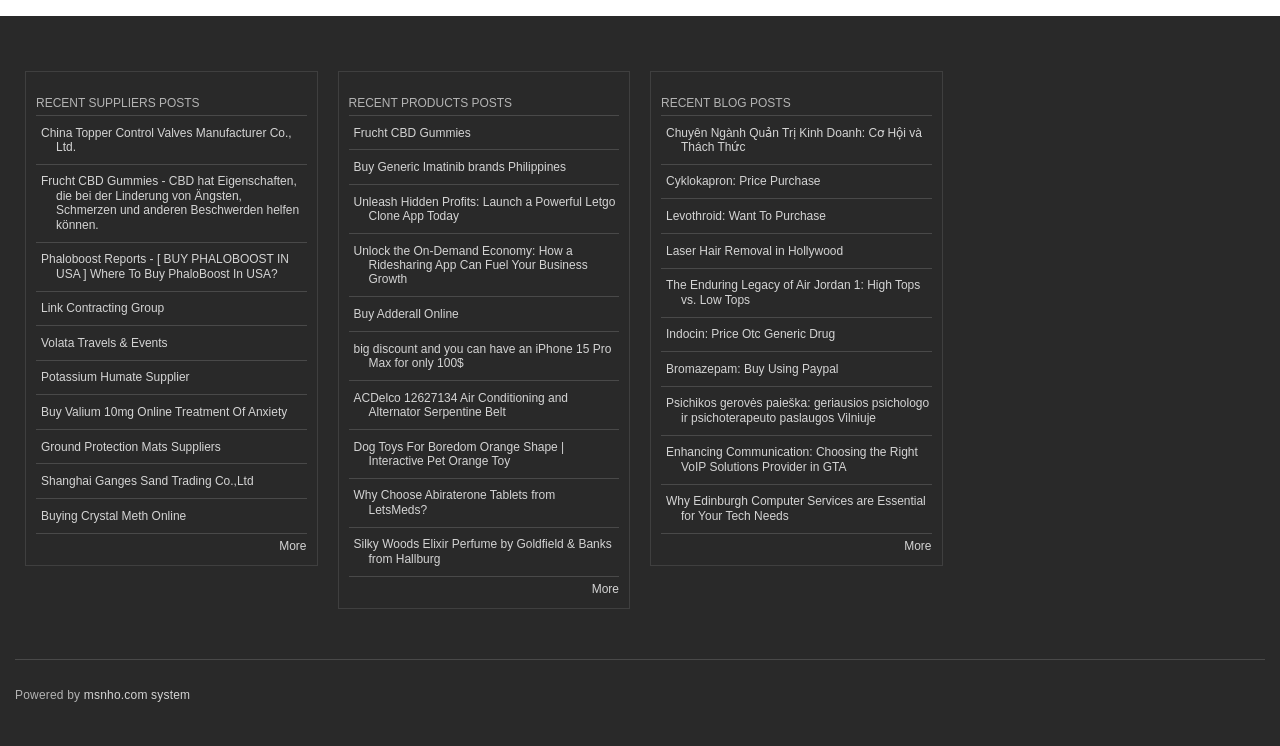Show the bounding box coordinates for the HTML element described as: "msnho.com system".

[0.065, 0.922, 0.149, 0.941]